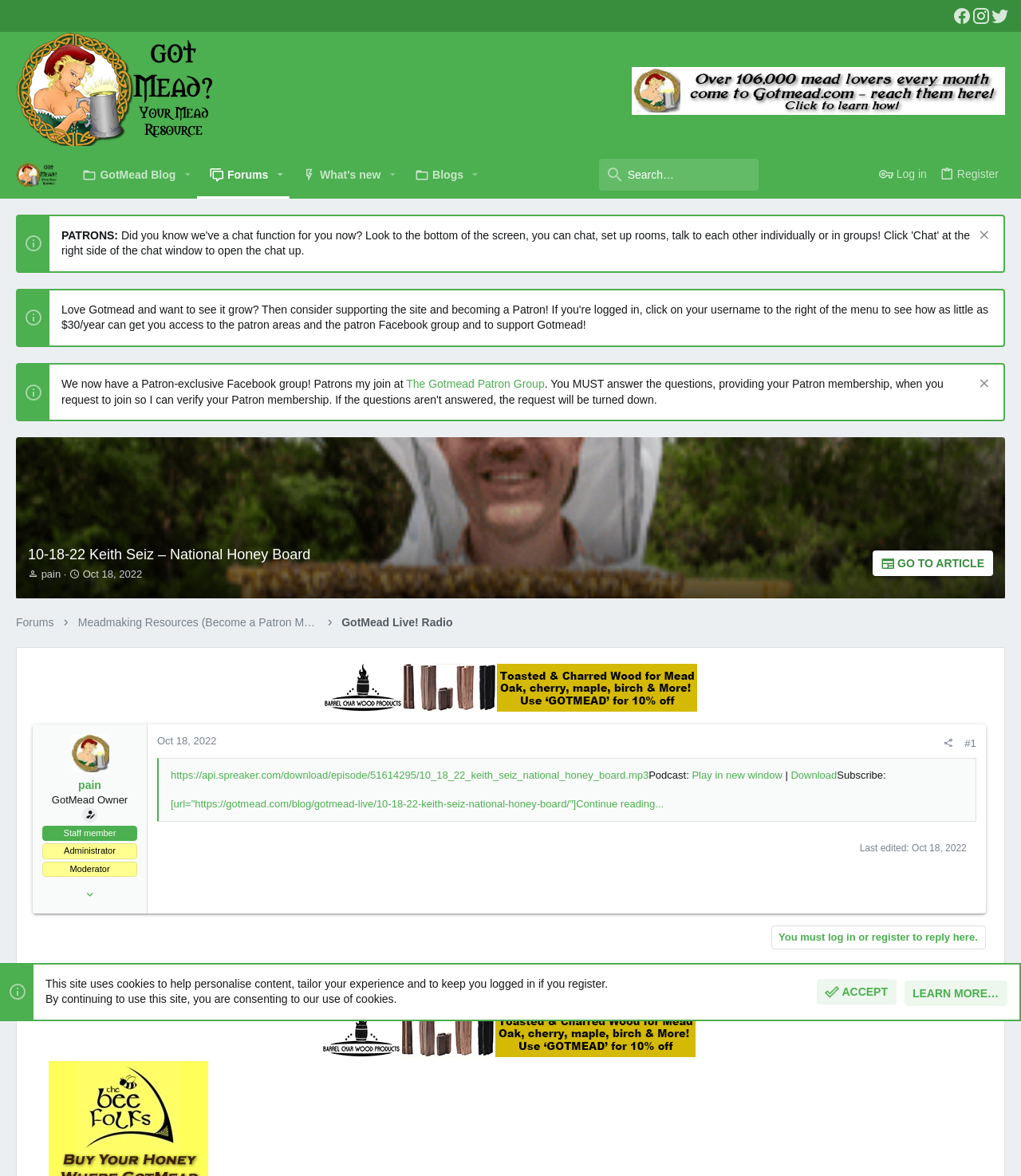Answer the question using only a single word or phrase: 
What is the name of the Facebook group mentioned?

The Gotmead Patron Group